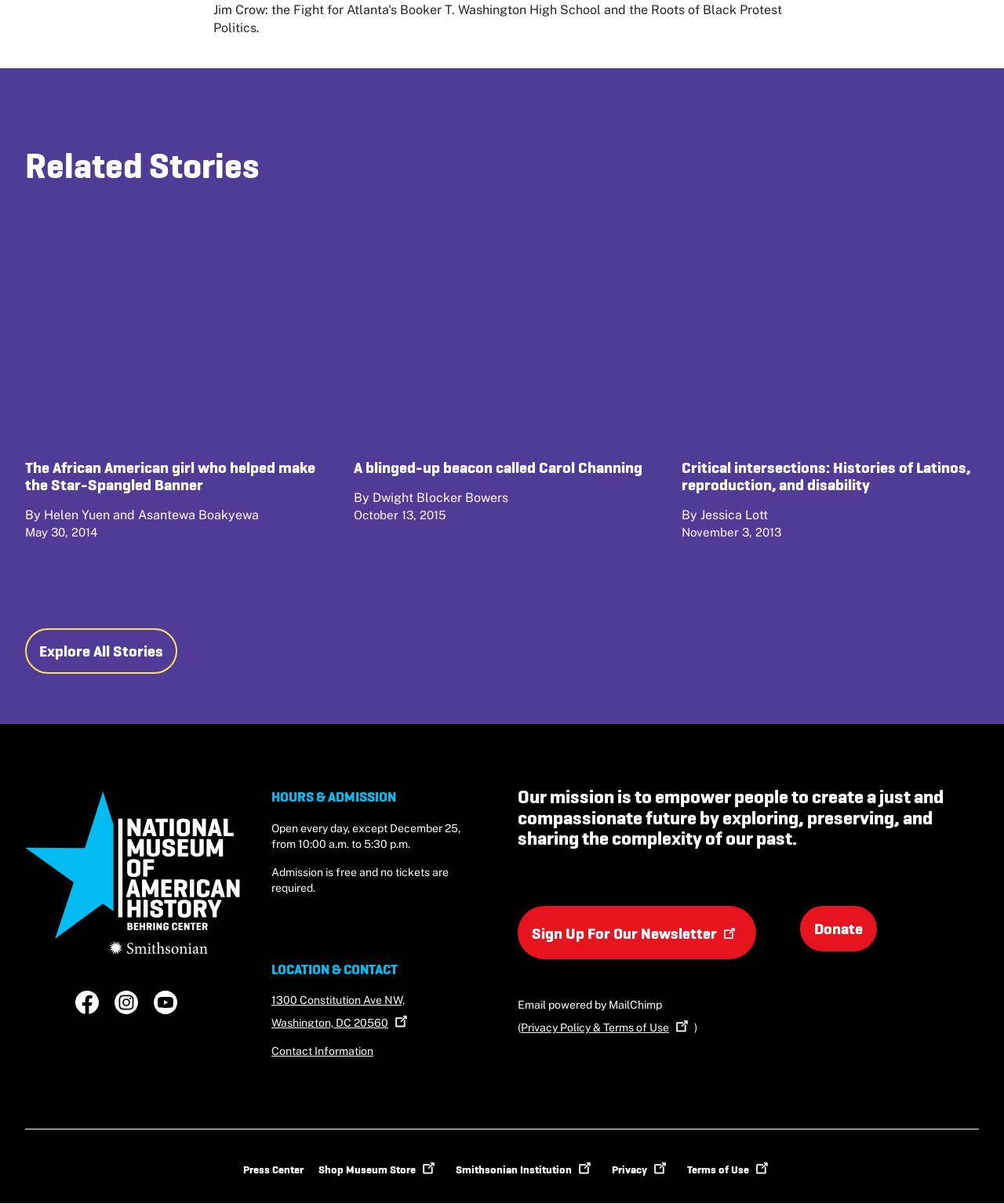Carefully examine the image and provide an in-depth answer to the question: What is the topic of the first story?

I determined the answer by looking at the heading element with the text 'The African American girl who helped make the Star-Spangled Banner' which is located at the top of the webpage, indicating it is the first story.